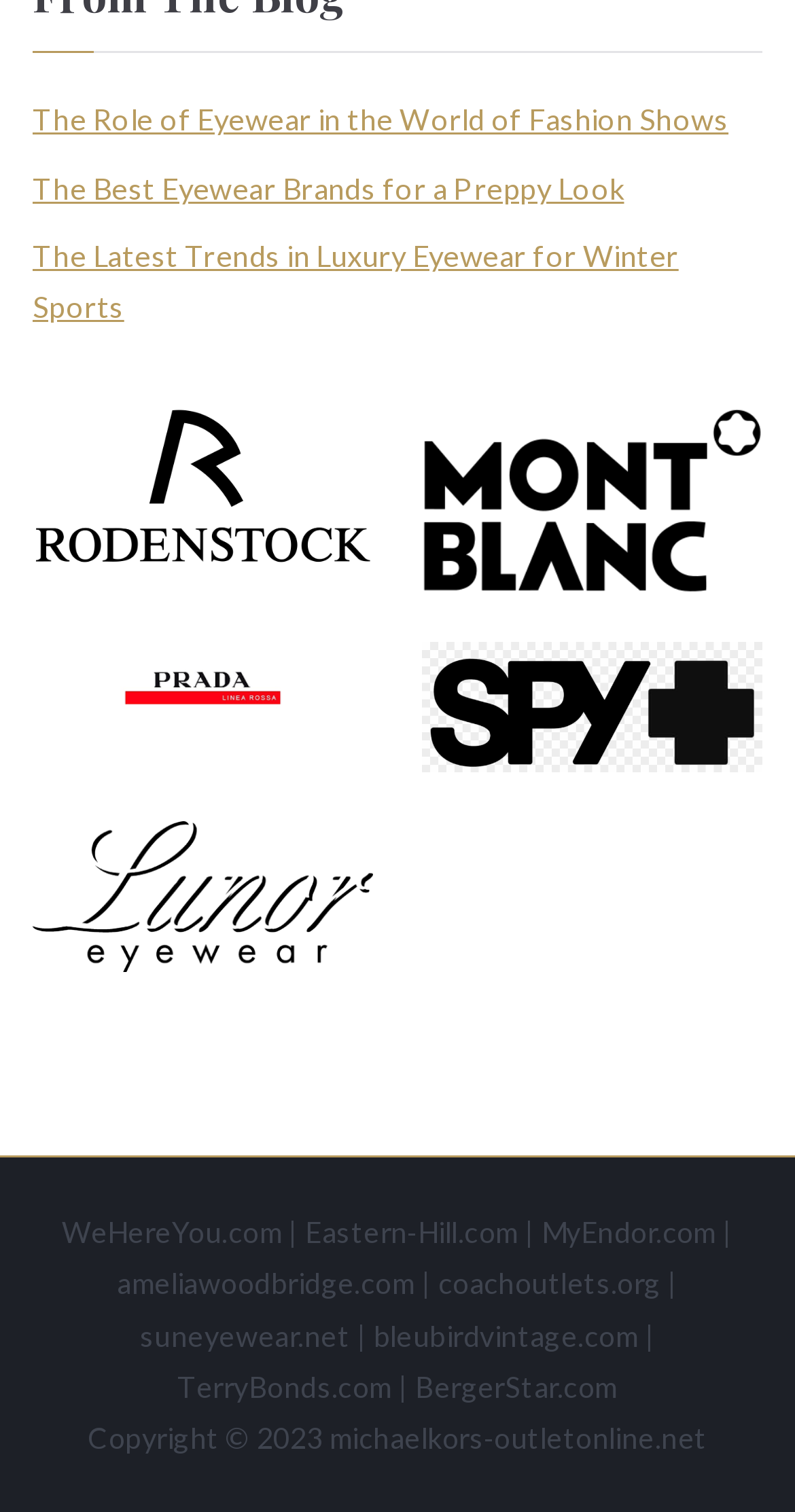How many links are there to external websites?
Observe the image and answer the question with a one-word or short phrase response.

7